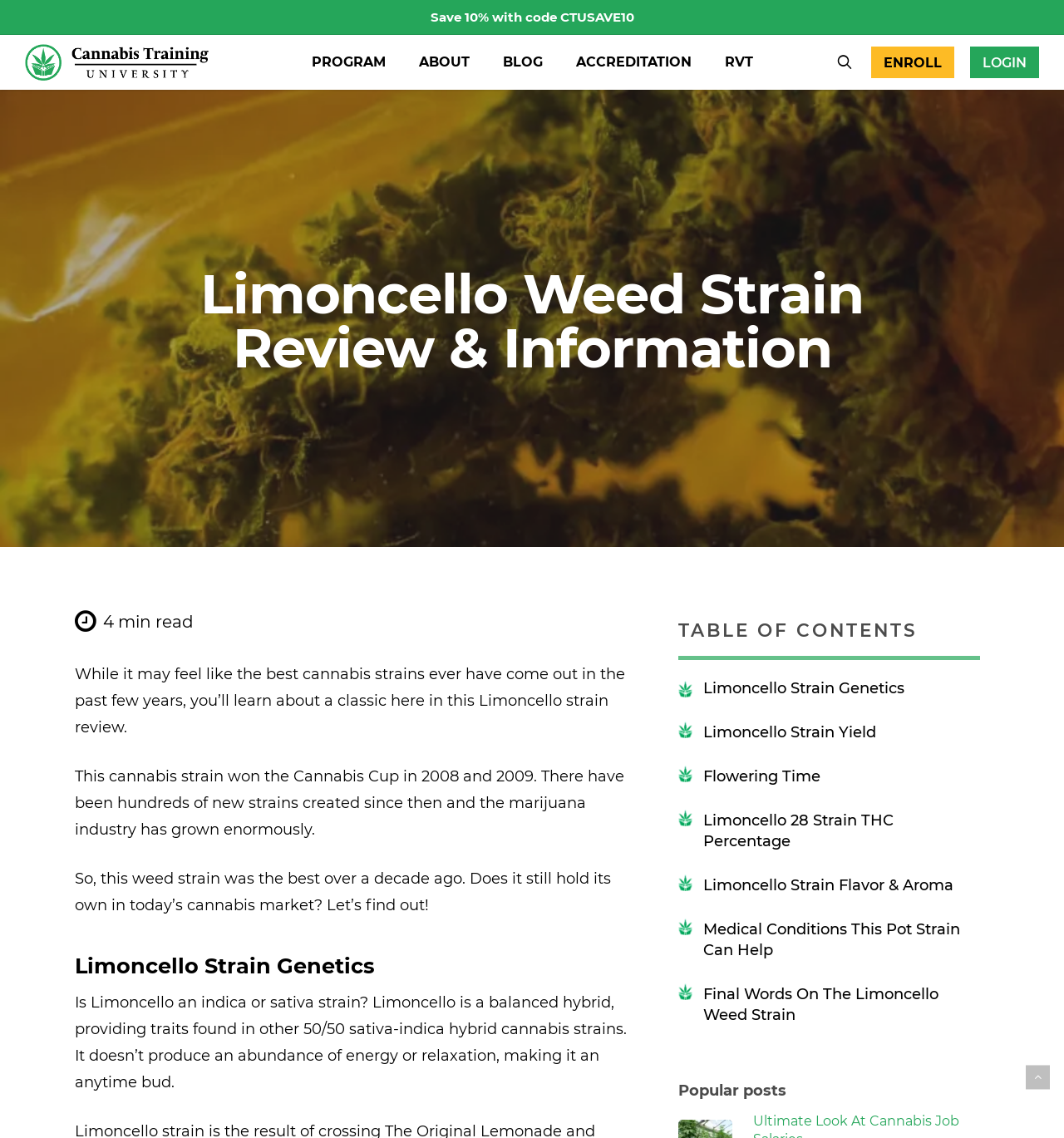How long does it take to read this article?
Using the picture, provide a one-word or short phrase answer.

4 min